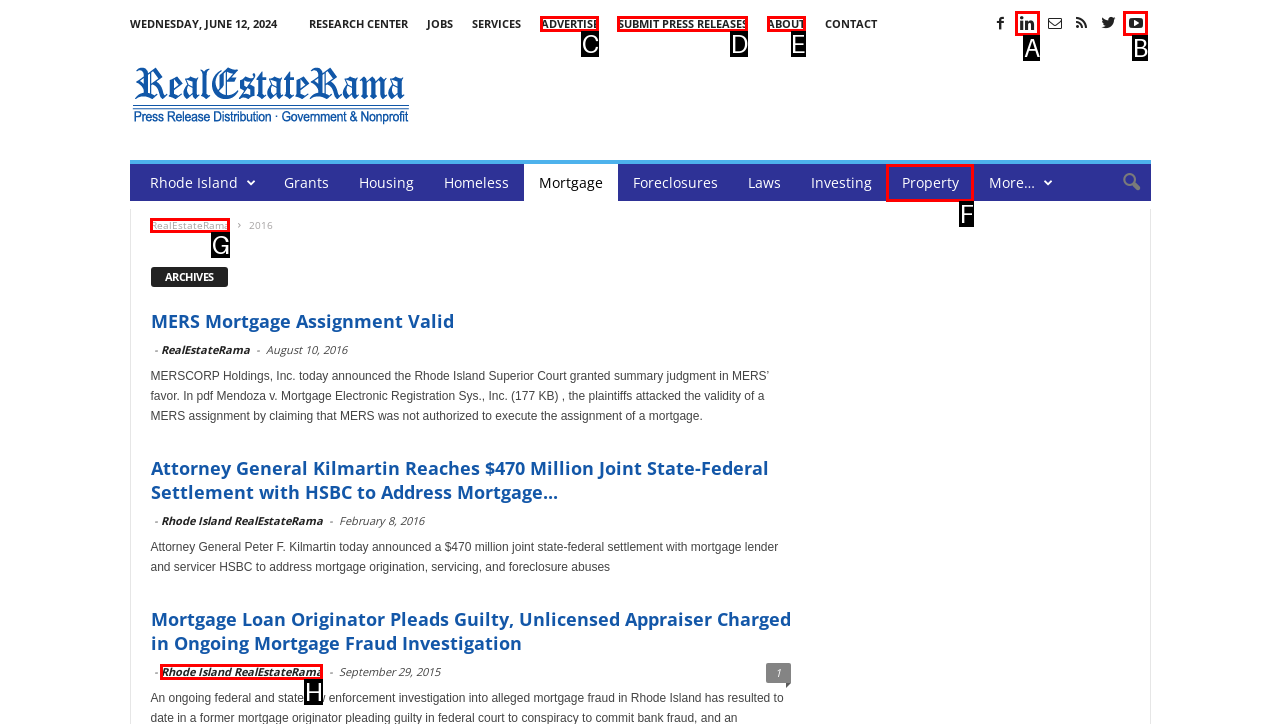Point out the option that aligns with the description: Advertise
Provide the letter of the corresponding choice directly.

C